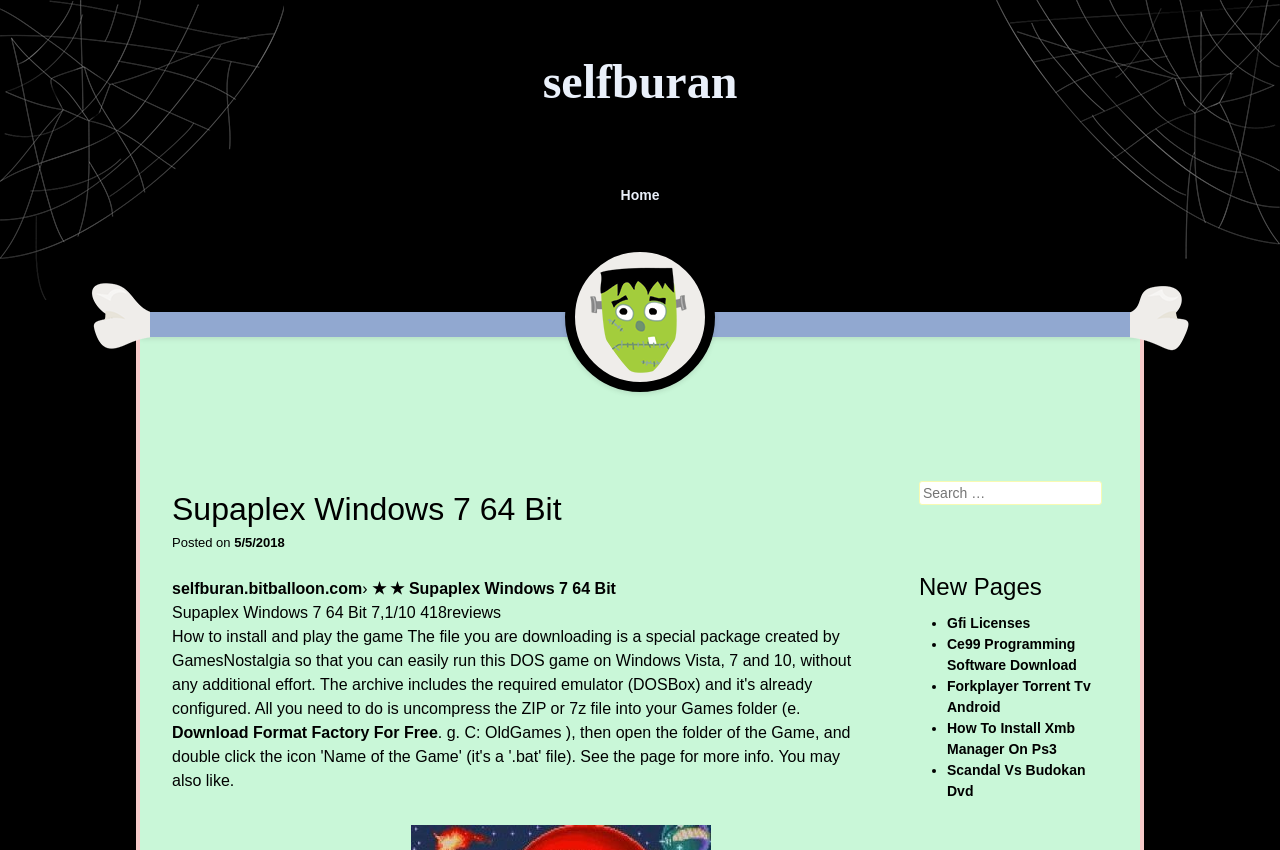Please identify the bounding box coordinates of the area that needs to be clicked to follow this instruction: "Click on the 'Home' link".

[0.477, 0.209, 0.523, 0.251]